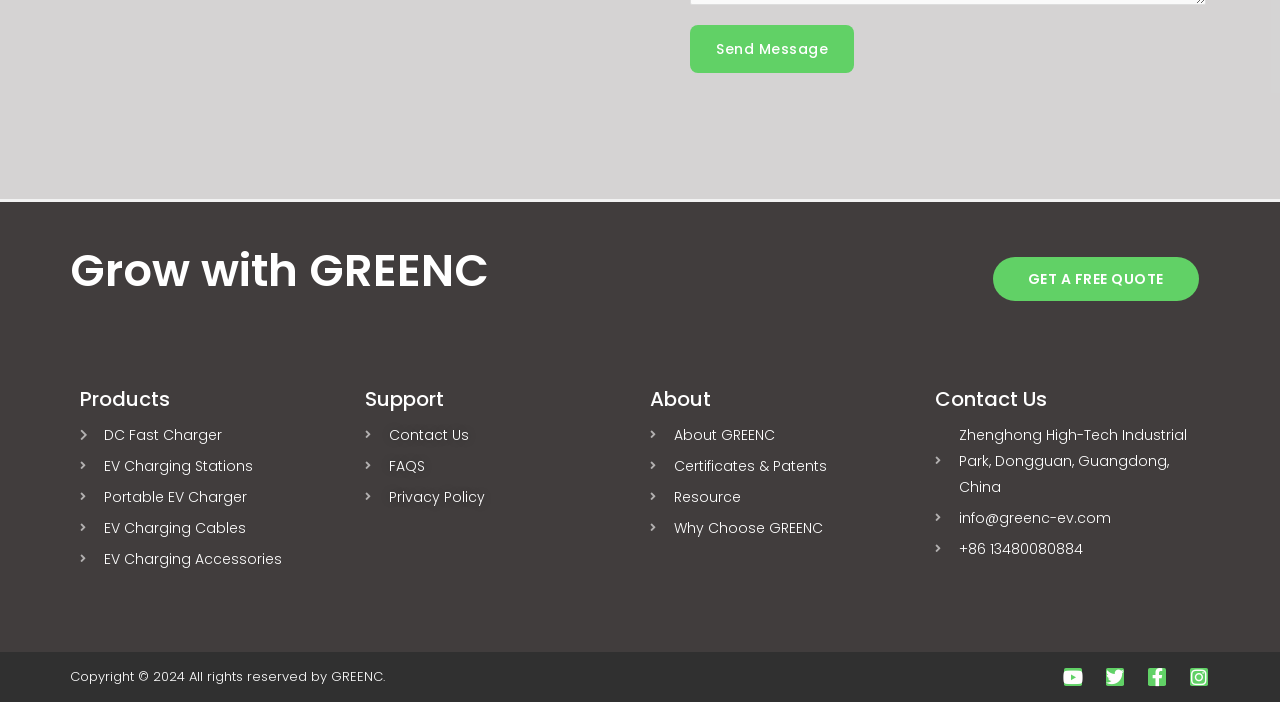Please locate the bounding box coordinates of the element that should be clicked to complete the given instruction: "Click the 'Send Message' button".

[0.539, 0.036, 0.667, 0.104]